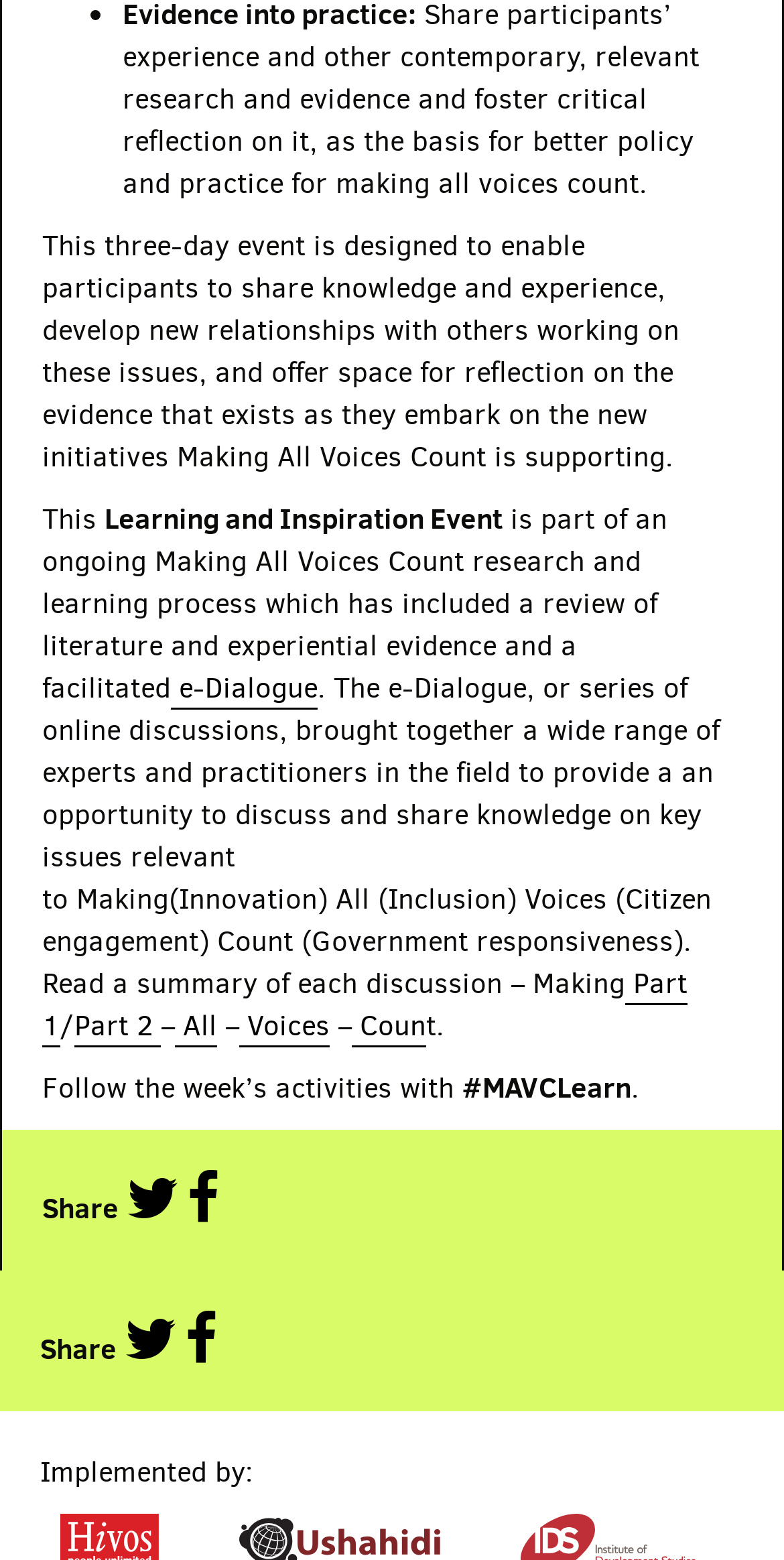Give the bounding box coordinates for the element described as: "parent_node: Share".

[0.236, 0.853, 0.277, 0.878]